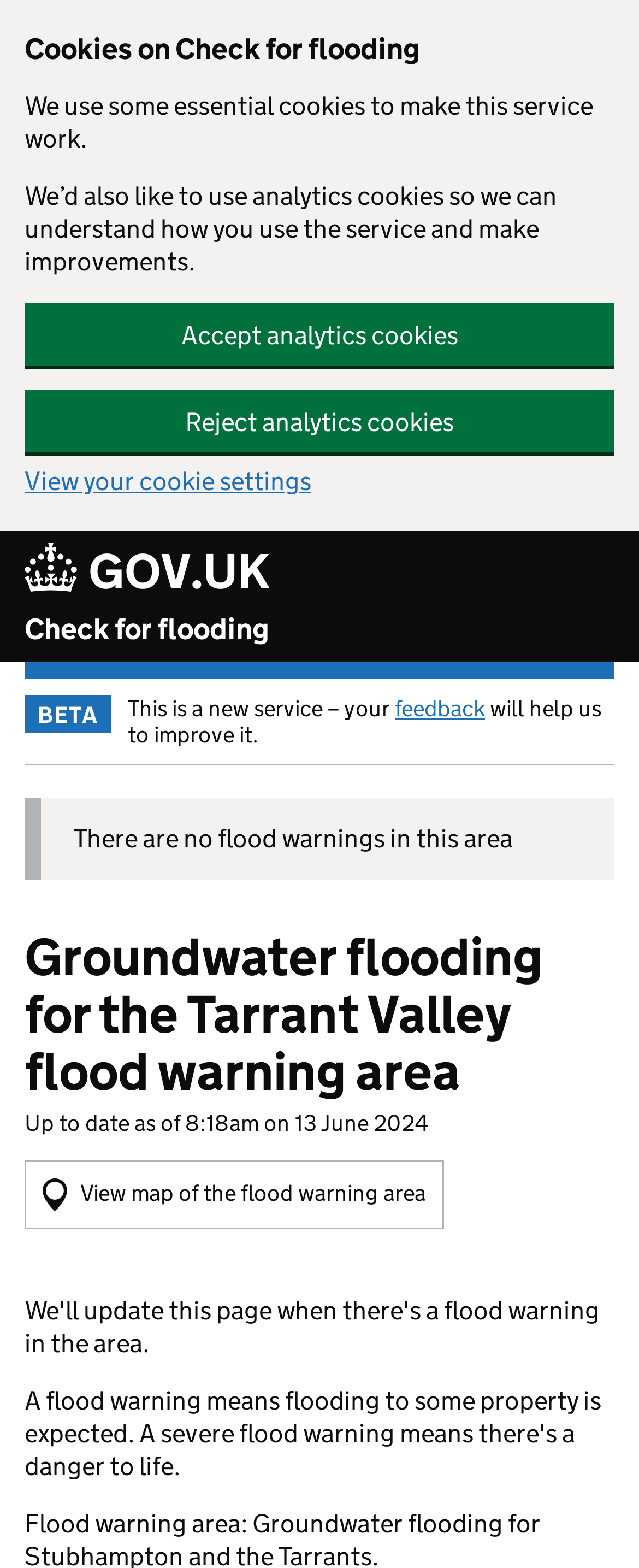Provide the bounding box coordinates of the area you need to click to execute the following instruction: "Go to main content".

[0.0, 0.0, 0.079, 0.022]